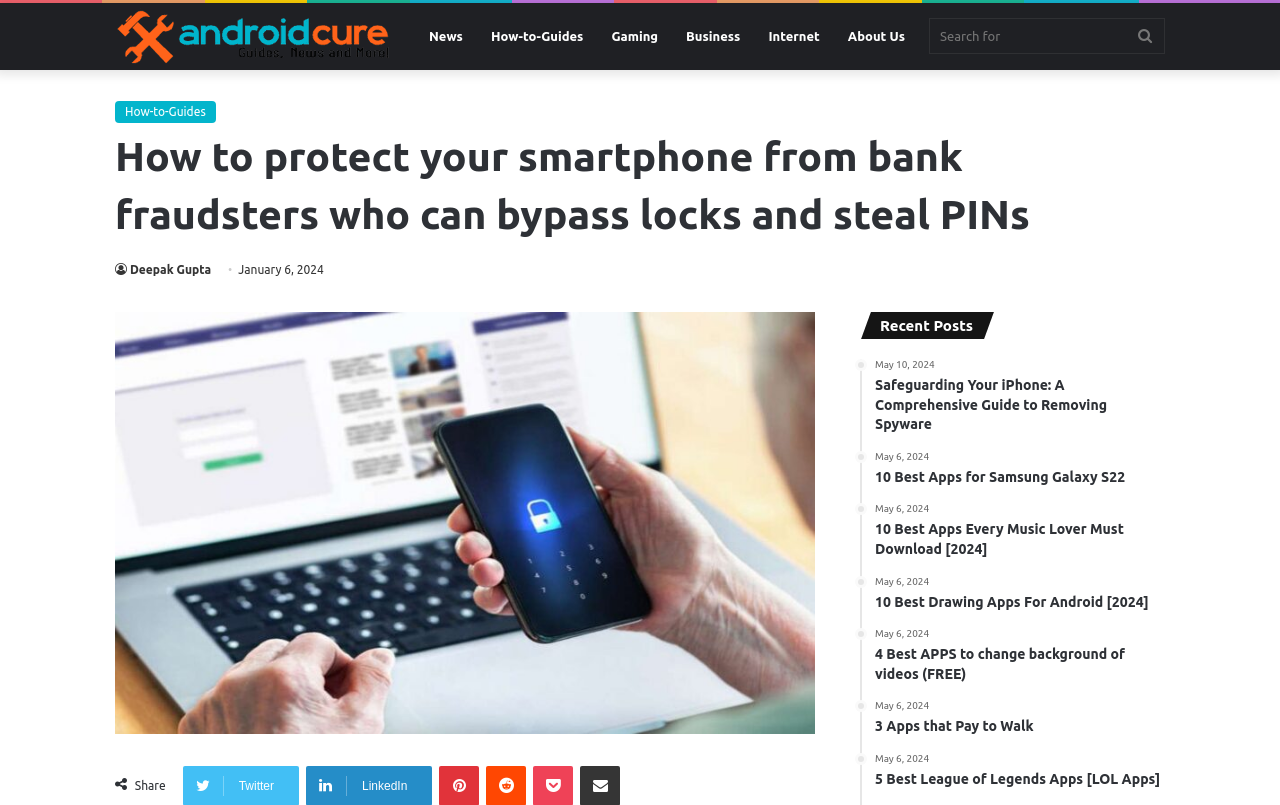Pinpoint the bounding box coordinates of the clickable area necessary to execute the following instruction: "Visit the Androidcure website". The coordinates should be given as four float numbers between 0 and 1, namely [left, top, right, bottom].

[0.09, 0.01, 0.306, 0.081]